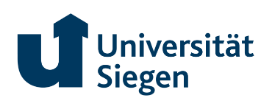Thoroughly describe everything you see in the image.

The image prominently features the logo of Universität Siegen, which consists of a stylized letter "U" accompanied by the name "Universität Siegen" in bold lettering. The logo is designed in a deep blue color, conveying a sense of professionalism and academic integrity. This visual representation underscores the university's commitment to education and research. The presence of the logo within the website section dedicated to research at the university highlights its focus on fostering innovation and collaboration in various academic disciplines.